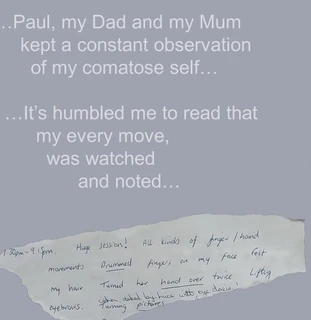Who observed the writer during their comatose state? From the image, respond with a single word or brief phrase.

Parents